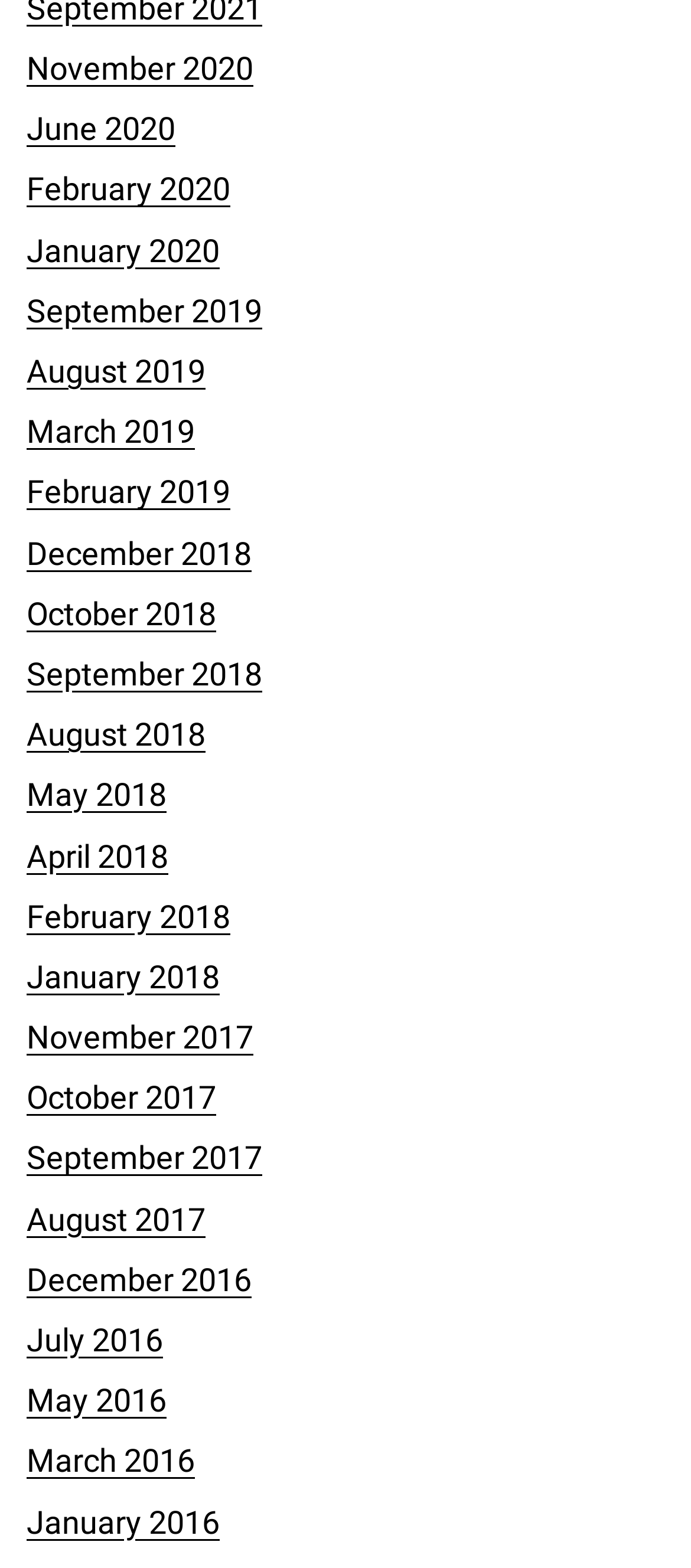Determine the bounding box of the UI component based on this description: "September 2017". The bounding box coordinates should be four float values between 0 and 1, i.e., [left, top, right, bottom].

[0.038, 0.727, 0.379, 0.75]